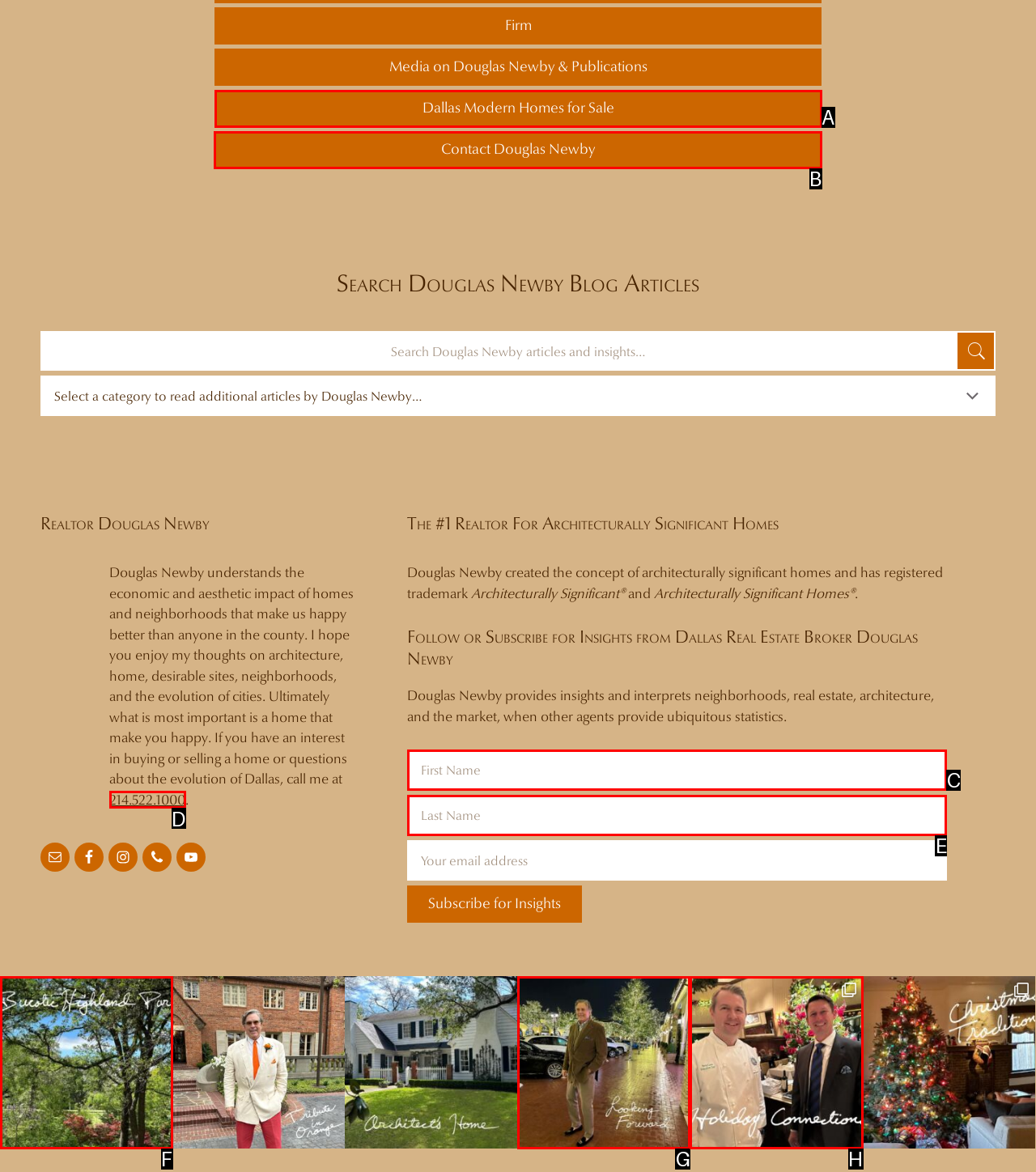Provide the letter of the HTML element that you need to click on to perform the task: Click the 'GET IN TOUCH' link.
Answer with the letter corresponding to the correct option.

None